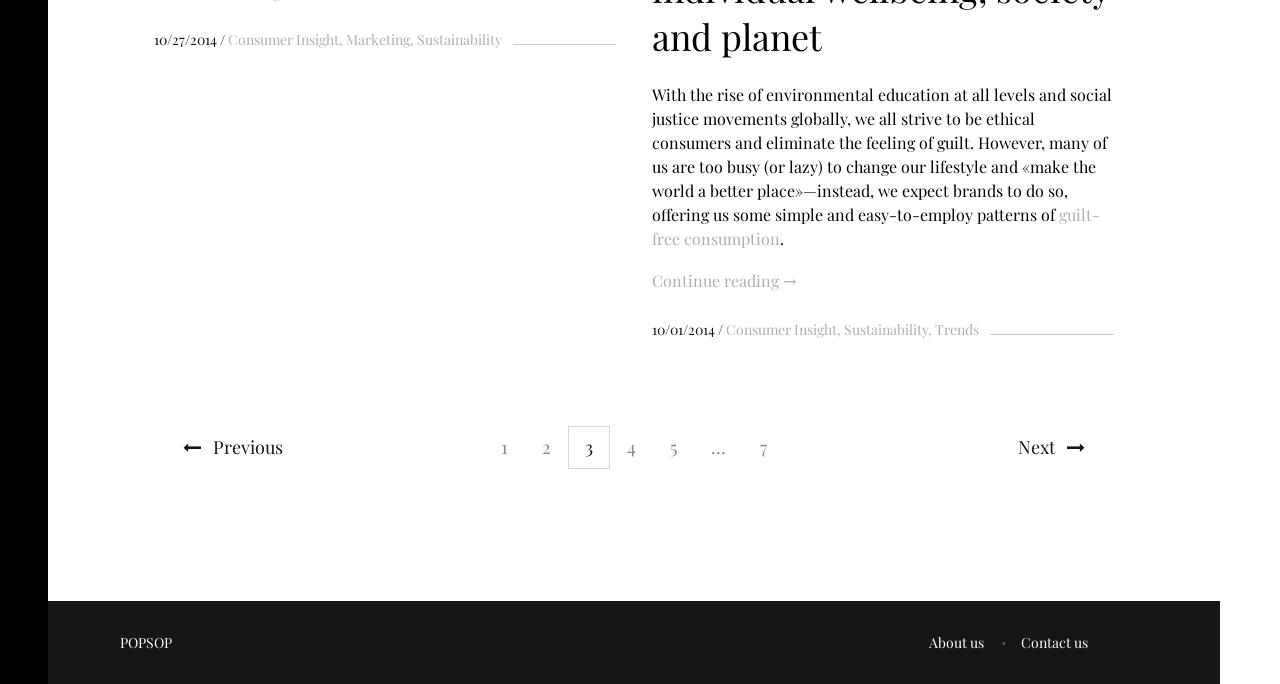Given the element description: "4", predict the bounding box coordinates of this UI element. The coordinates must be four float numbers between 0 and 1, given as [left, top, right, bottom].

[0.477, 0.623, 0.51, 0.685]